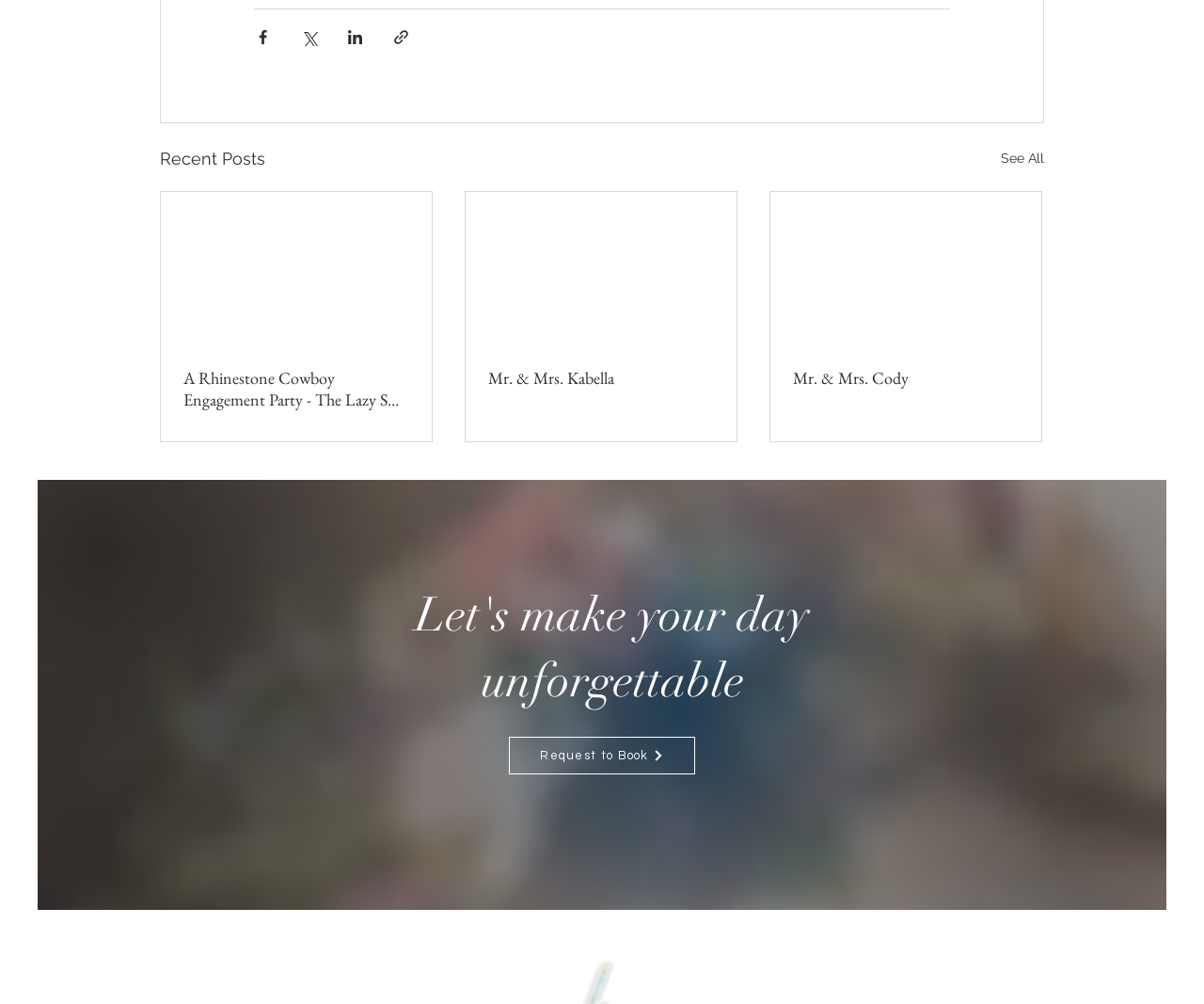Identify the bounding box of the UI element that matches this description: "Request to Book".

[0.423, 0.734, 0.577, 0.771]